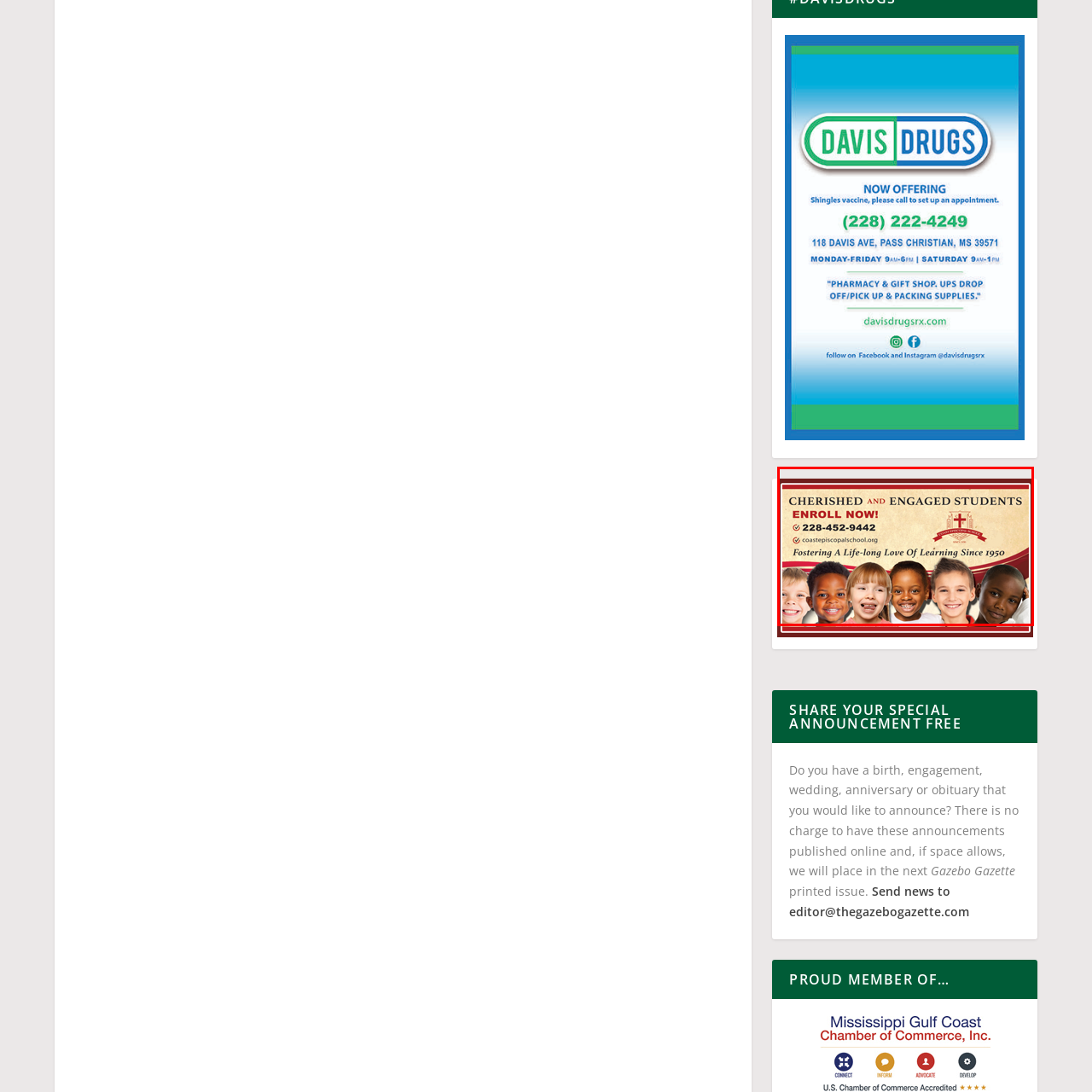Pay attention to the area highlighted by the red boundary and answer the question with a single word or short phrase: 
What is the website of Coast Episcopal School?

coastepiscopalschool.org